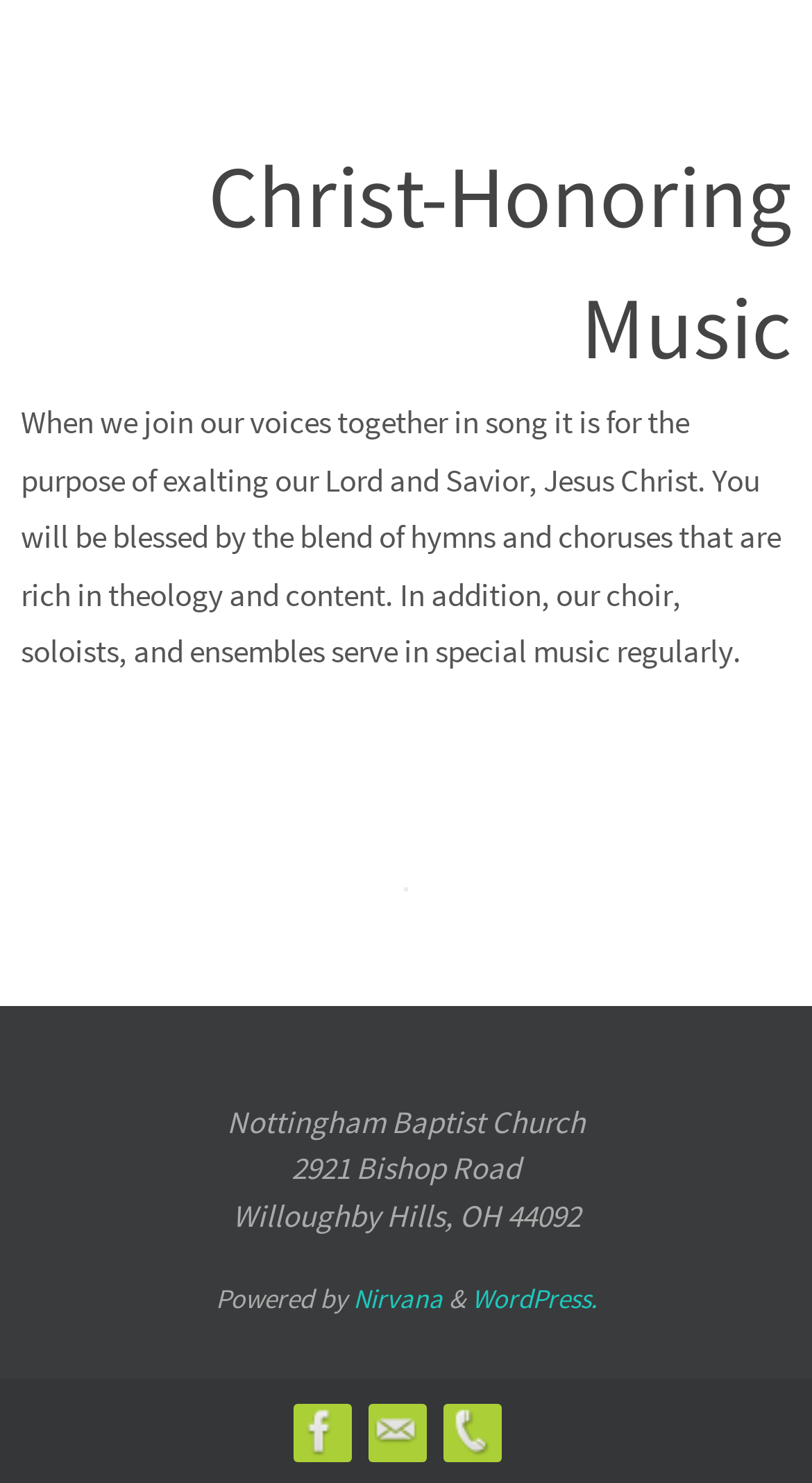Mark the bounding box of the element that matches the following description: "WordPress.".

[0.581, 0.864, 0.735, 0.888]